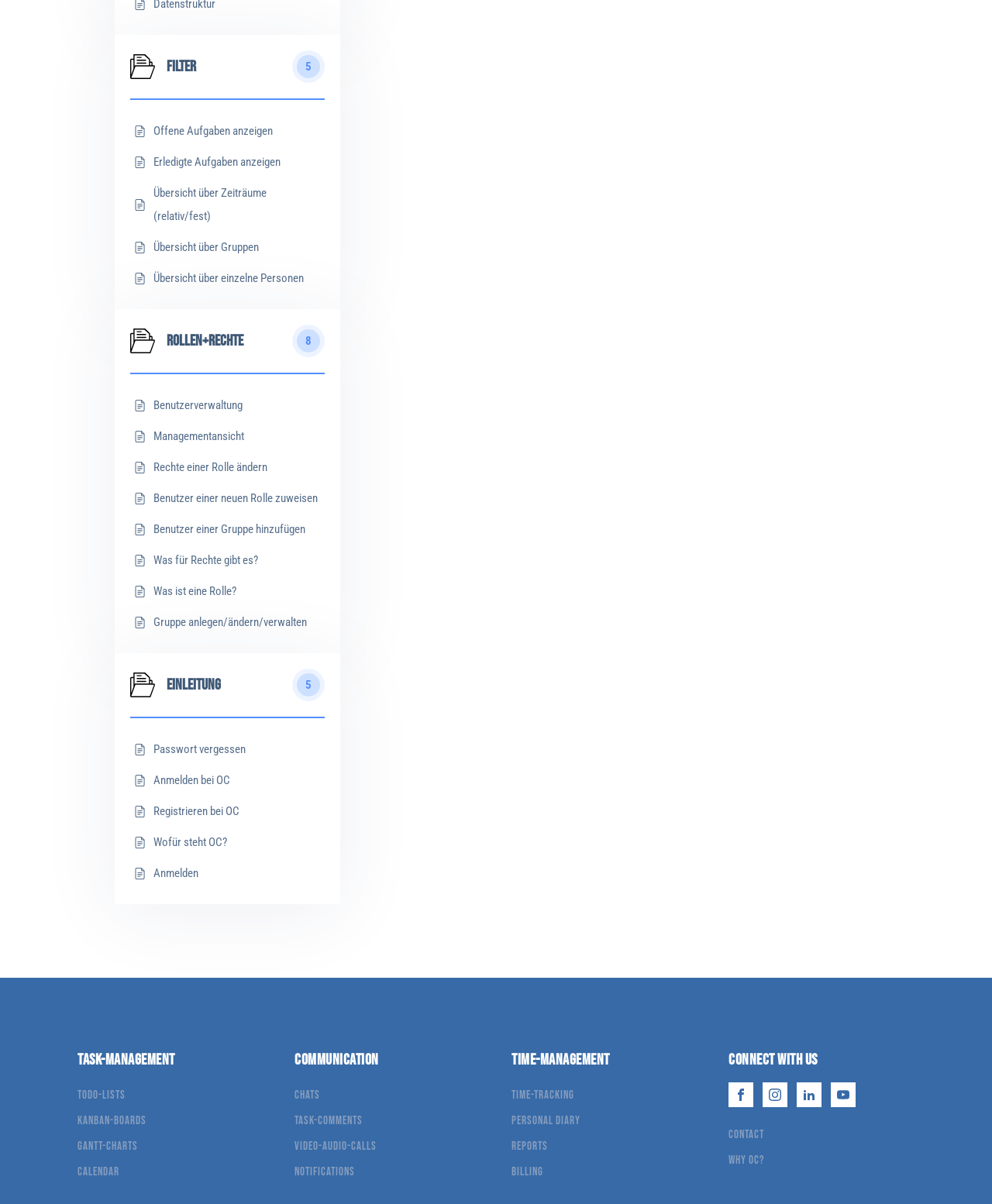Could you locate the bounding box coordinates for the section that should be clicked to accomplish this task: "Filter tasks".

[0.168, 0.049, 0.198, 0.062]